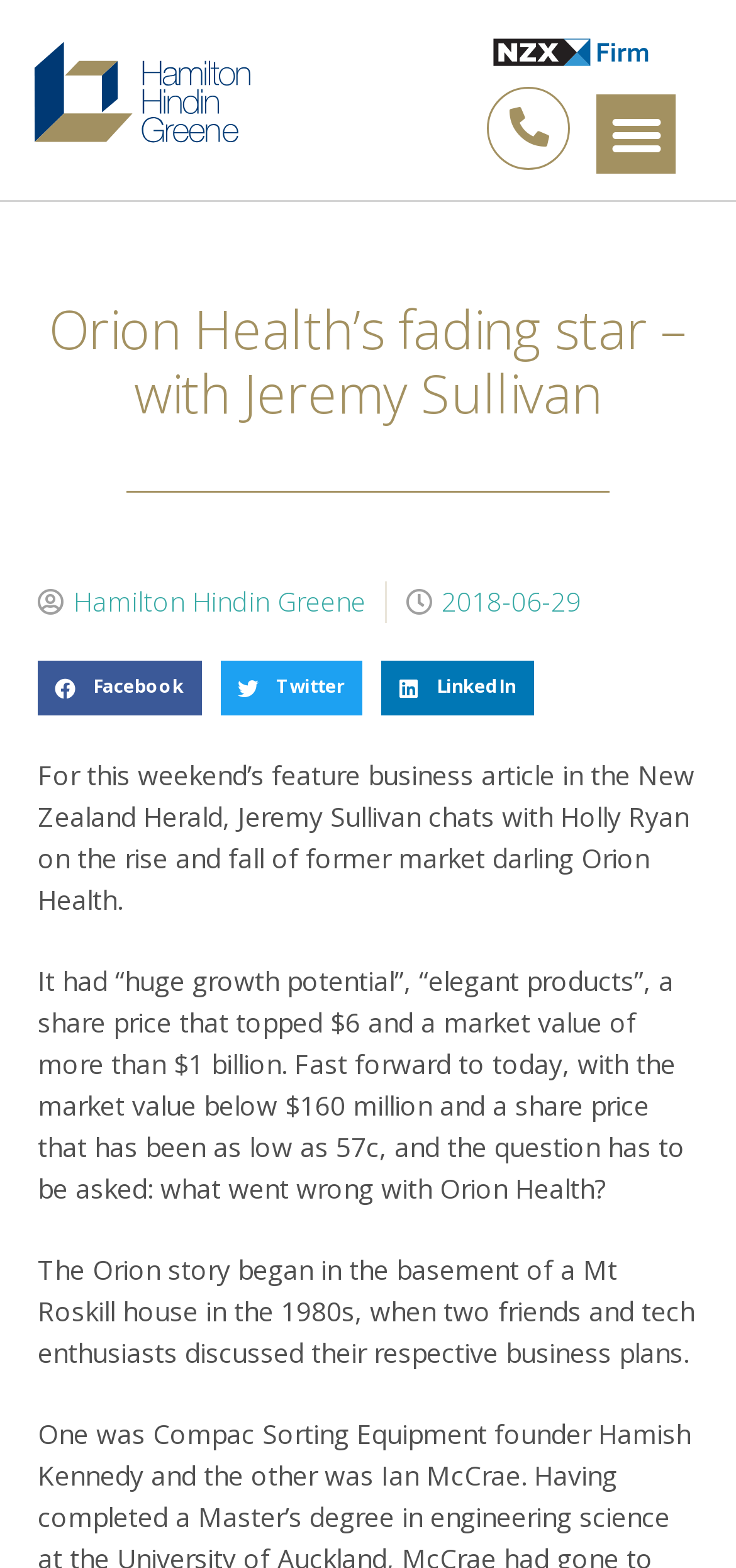Who is the author of the article?
Based on the visual content, answer with a single word or a brief phrase.

Jeremy Sullivan